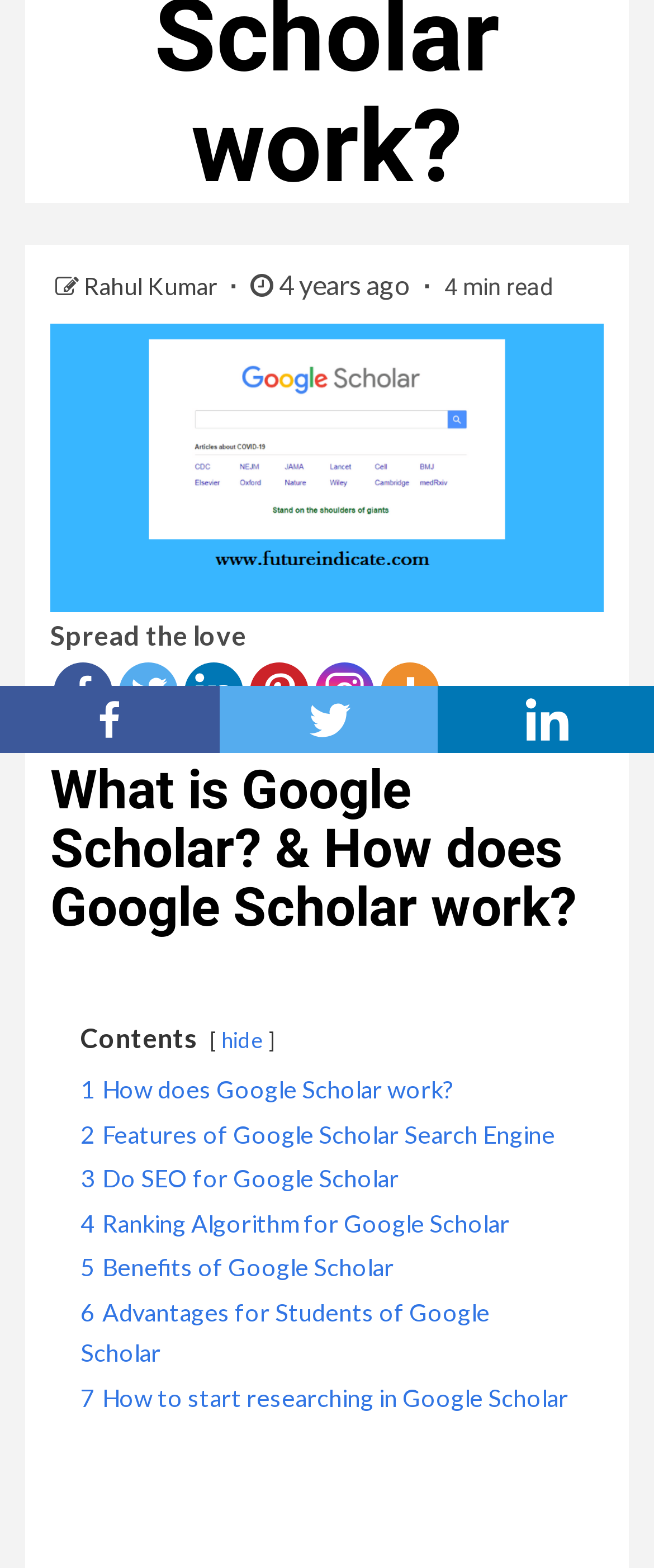Please pinpoint the bounding box coordinates for the region I should click to adhere to this instruction: "Read the article about what is Google Scholar".

[0.077, 0.207, 0.923, 0.39]